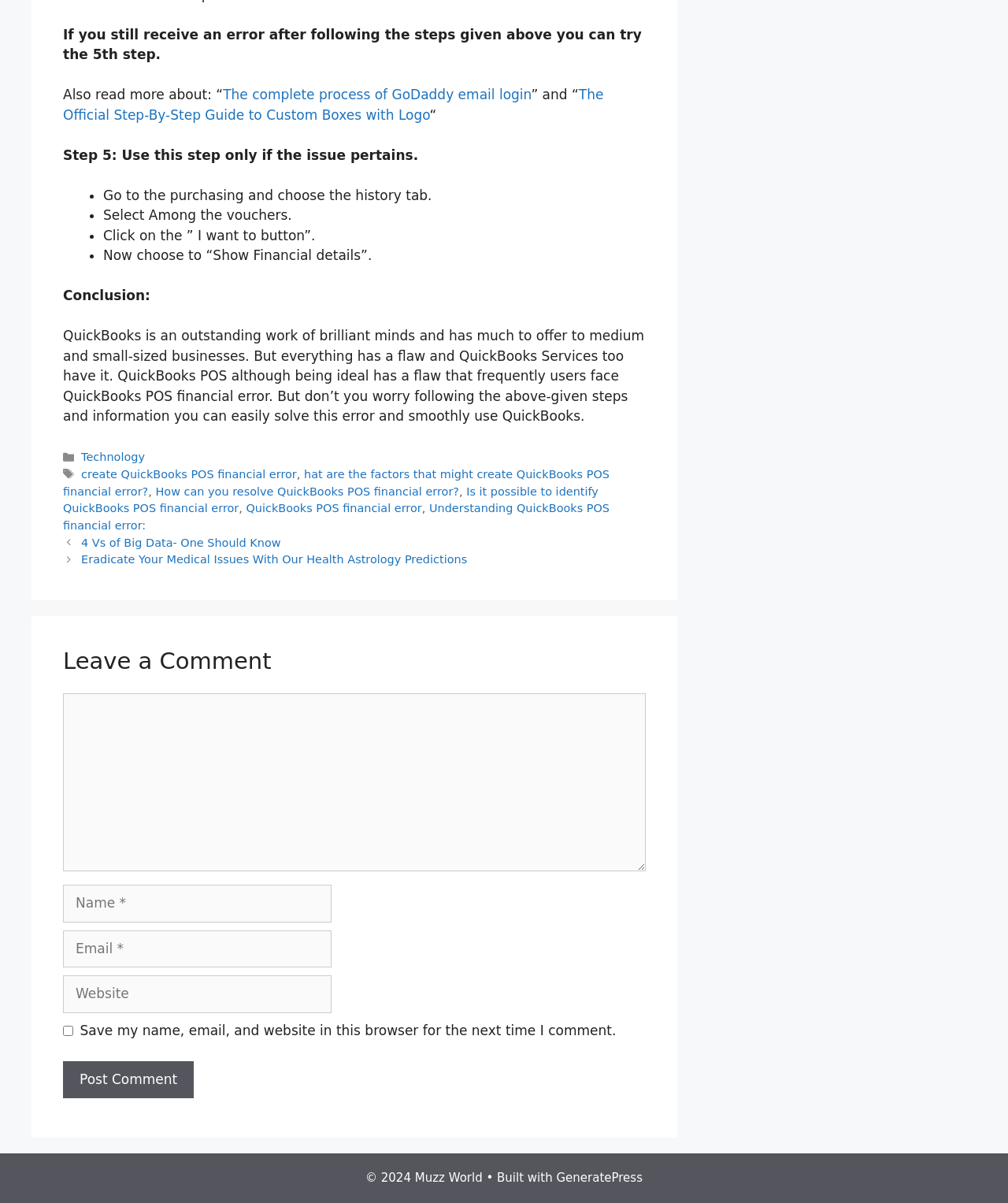Determine the bounding box coordinates of the clickable element to achieve the following action: 'Click on the 'Technology' link'. Provide the coordinates as four float values between 0 and 1, formatted as [left, top, right, bottom].

[0.081, 0.375, 0.144, 0.385]